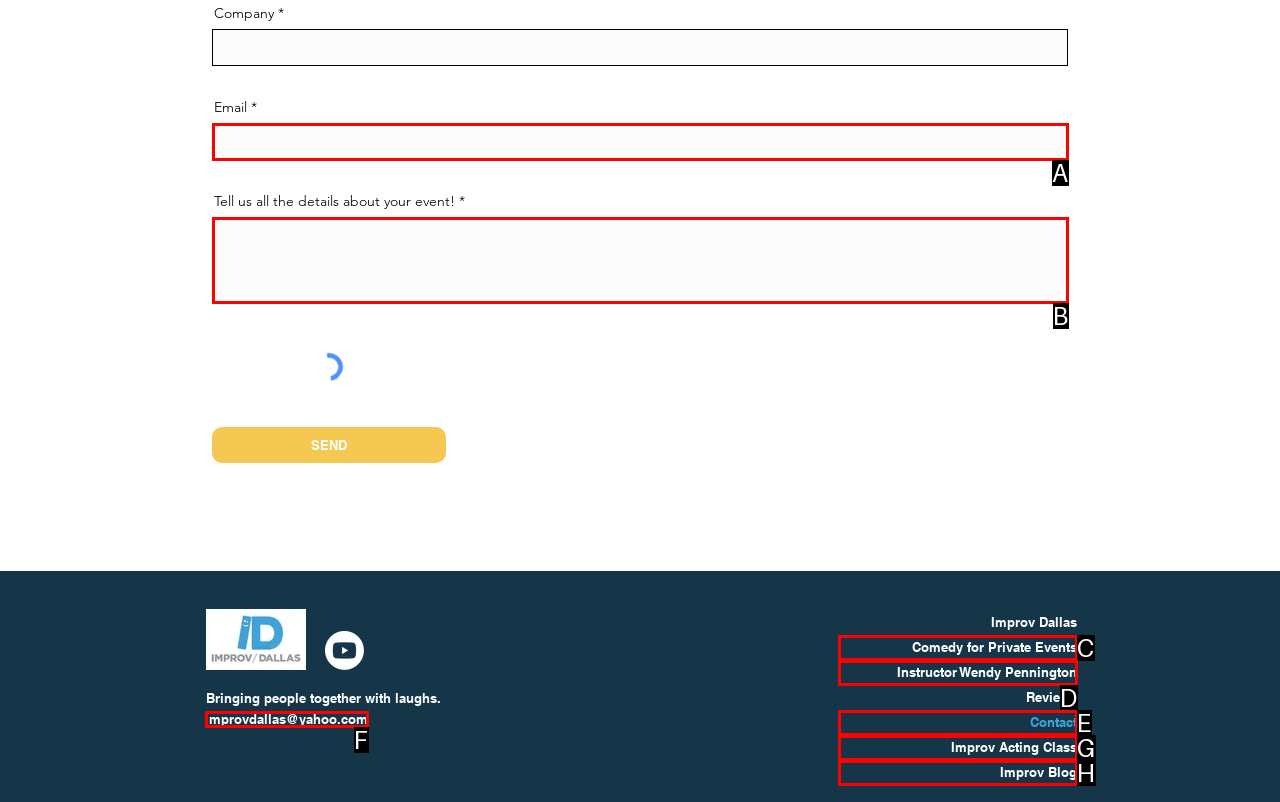Point out the option that best suits the description: Comedy for Private Events
Indicate your answer with the letter of the selected choice.

C